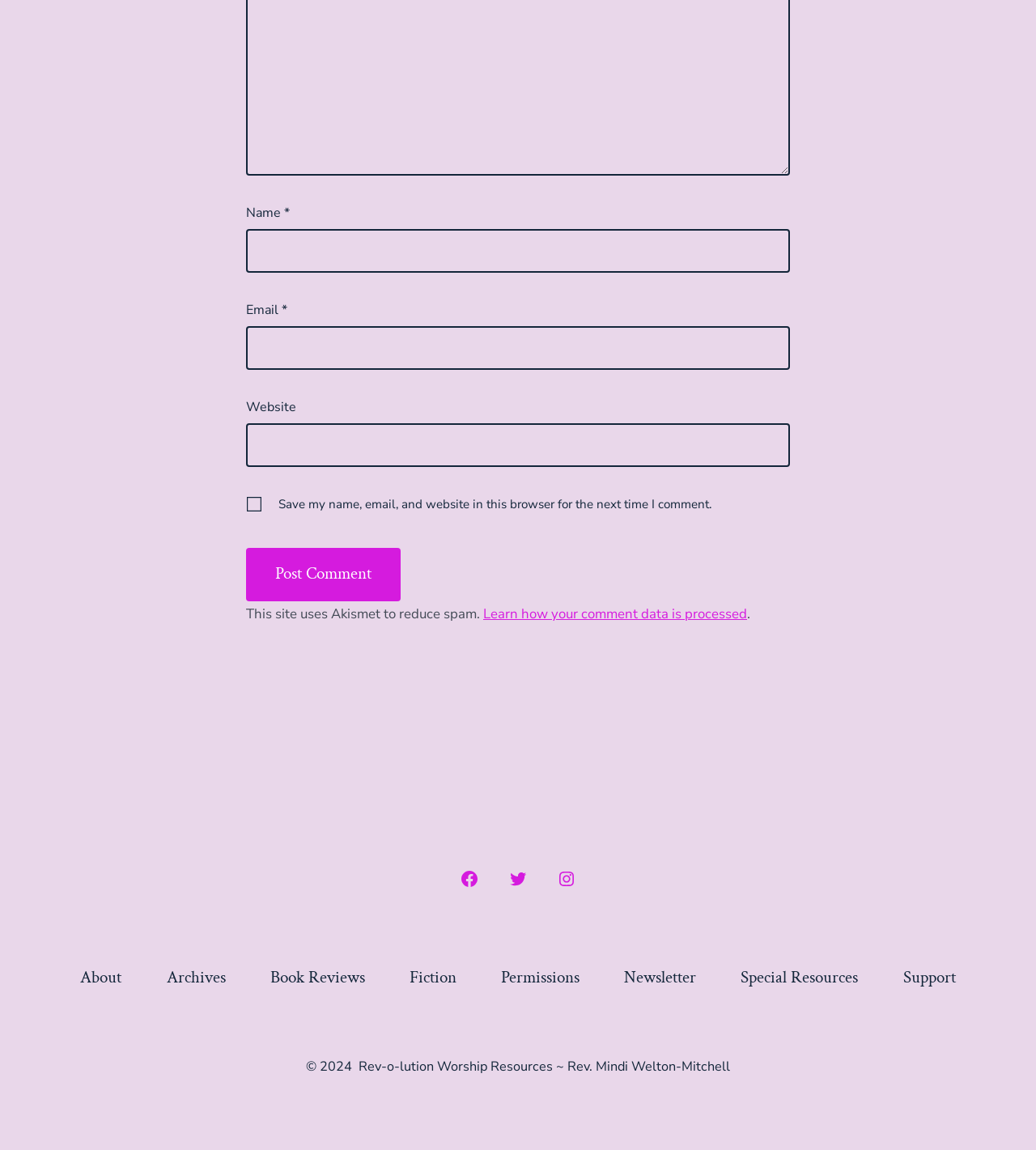Please give a concise answer to this question using a single word or phrase: 
What is the button below the comment form for?

Post Comment